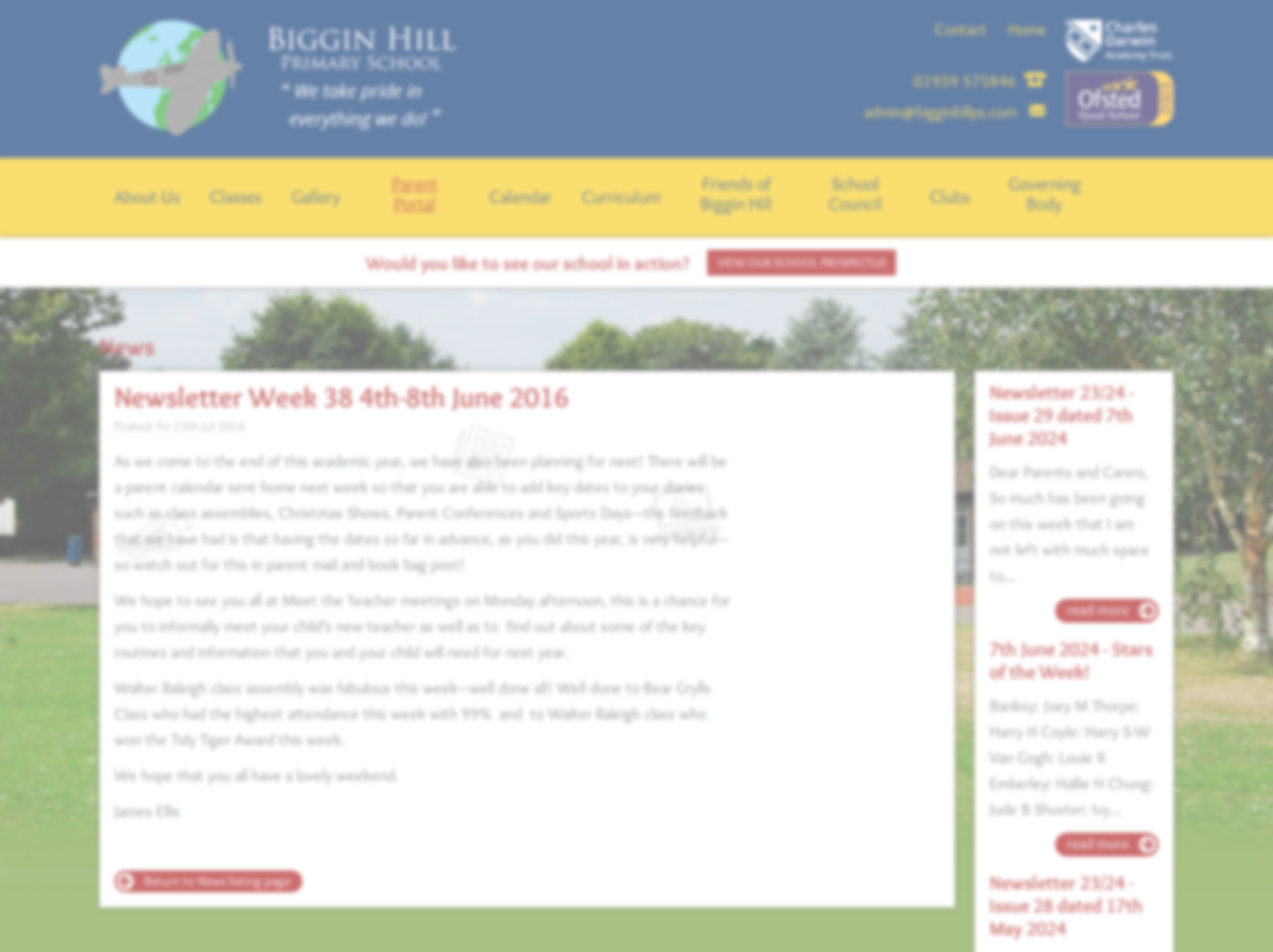Please find the bounding box coordinates of the element that must be clicked to perform the given instruction: "Read newsletter issue 29". The coordinates should be four float numbers from 0 to 1, i.e., [left, top, right, bottom].

[0.777, 0.4, 0.891, 0.472]